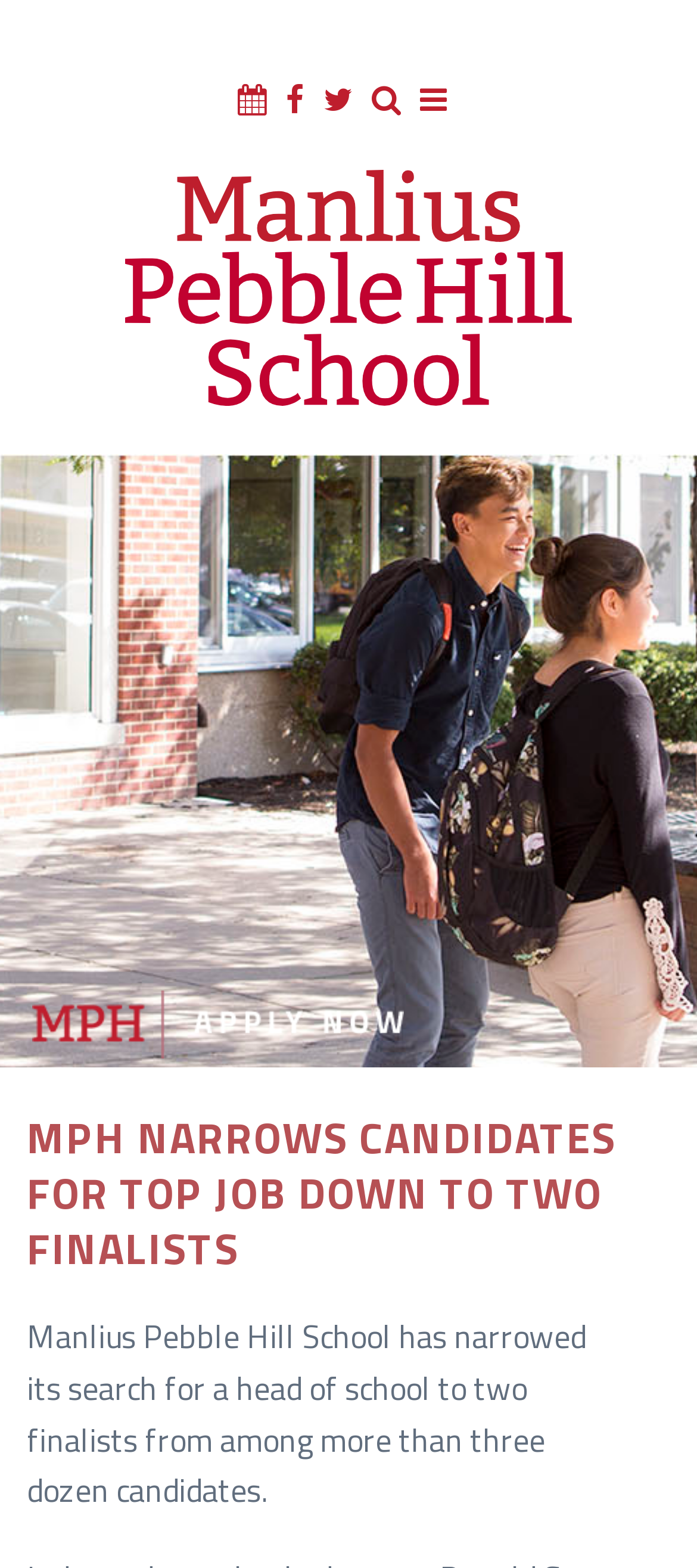Present a detailed account of what is displayed on the webpage.

The webpage appears to be an article from Syracuse.com, dated October 24, 2011. At the top, there are five links aligned horizontally, taking up about a third of the screen width. Below these links, there is a prominent link to "Manlius Pebble Hill School" that spans almost the entire width of the screen, accompanied by an image of the school's logo. 

To the right of the school's link, there is another link to "MPH Apply Now" with a corresponding image. The main content of the article begins below these links, with a large heading that reads "MPH NARROWS CANDIDATES FOR TOP JOB DOWN TO TWO FINALISTS". 

The article's body text starts below the heading, describing how Manlius Pebble Hill School has narrowed its search for a head of school to two finalists from among more than three dozen candidates.